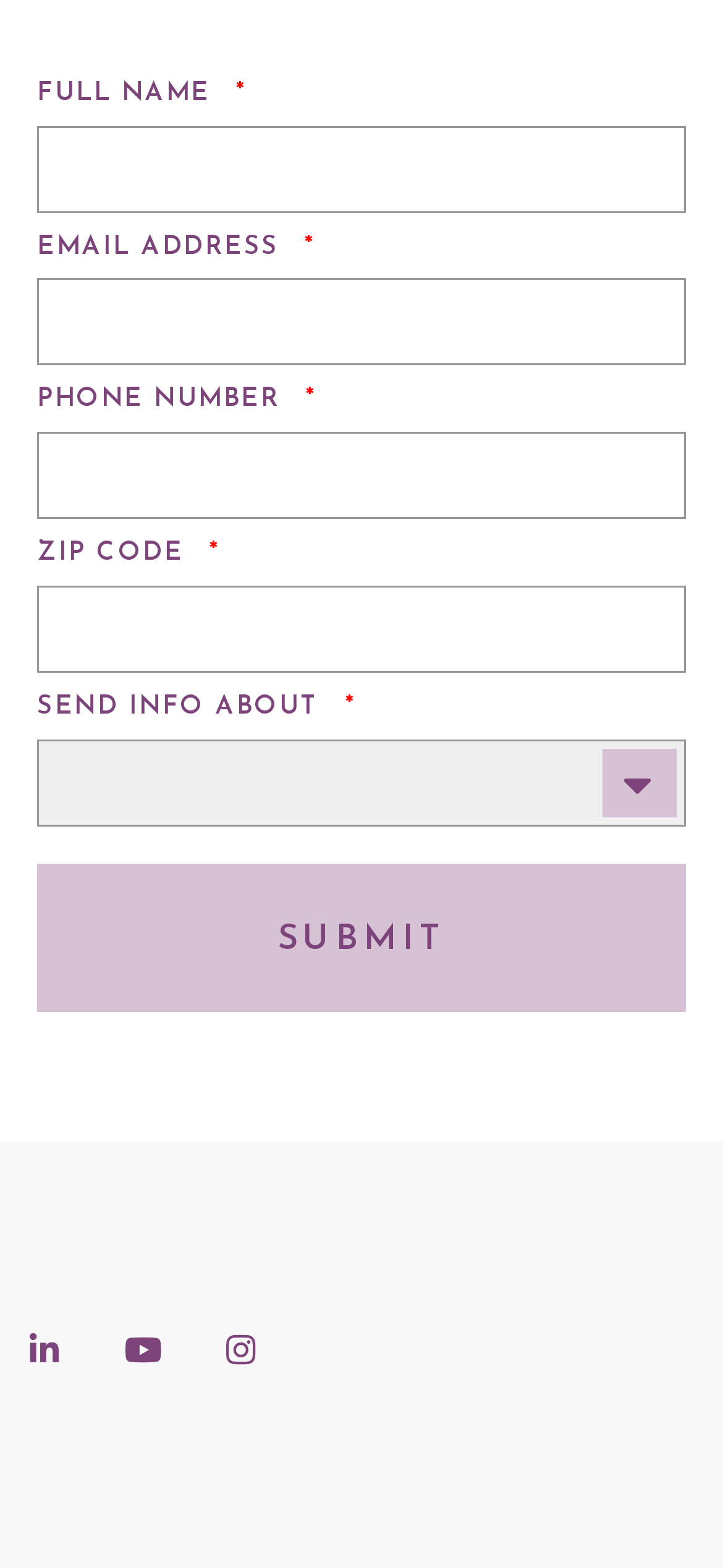Highlight the bounding box coordinates of the element you need to click to perform the following instruction: "enter full name."

[0.051, 0.08, 0.949, 0.135]